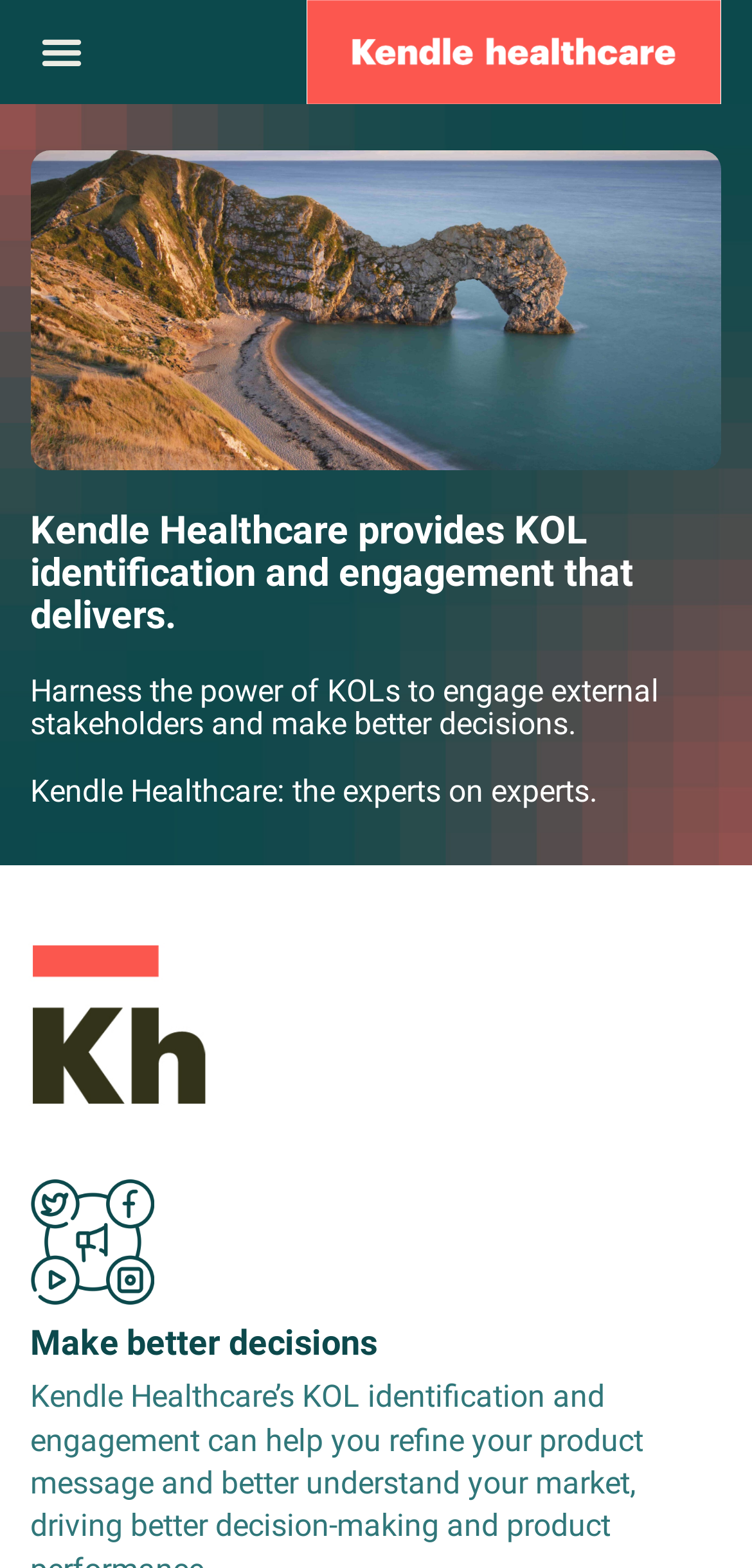Provide a one-word or short-phrase response to the question:
How many images are on the webpage?

3